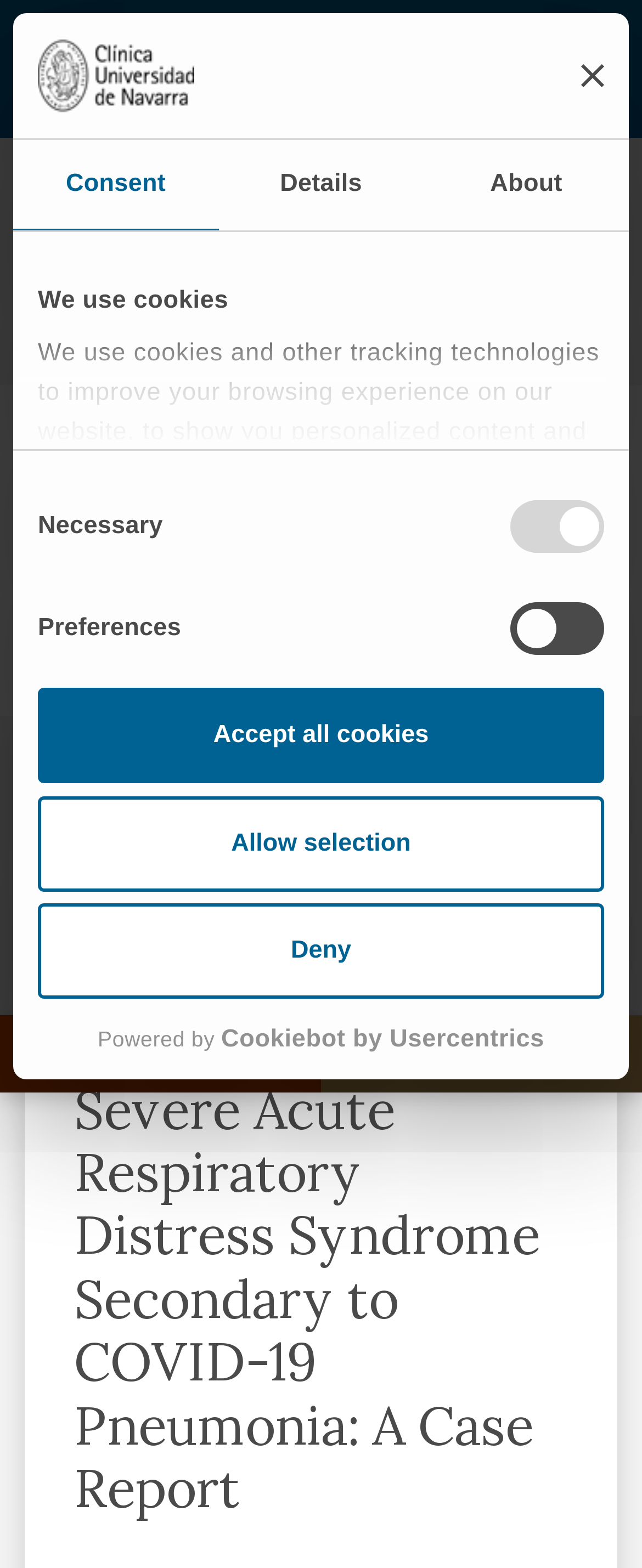What is the primary heading on this webpage?

Inhaled Nitric Oxide in Acute Severe Pulmonary Hypertension and Severe Acute Respiratory Distress Syndrome Secondary to COVID-19 Pneumonia: A Case Report